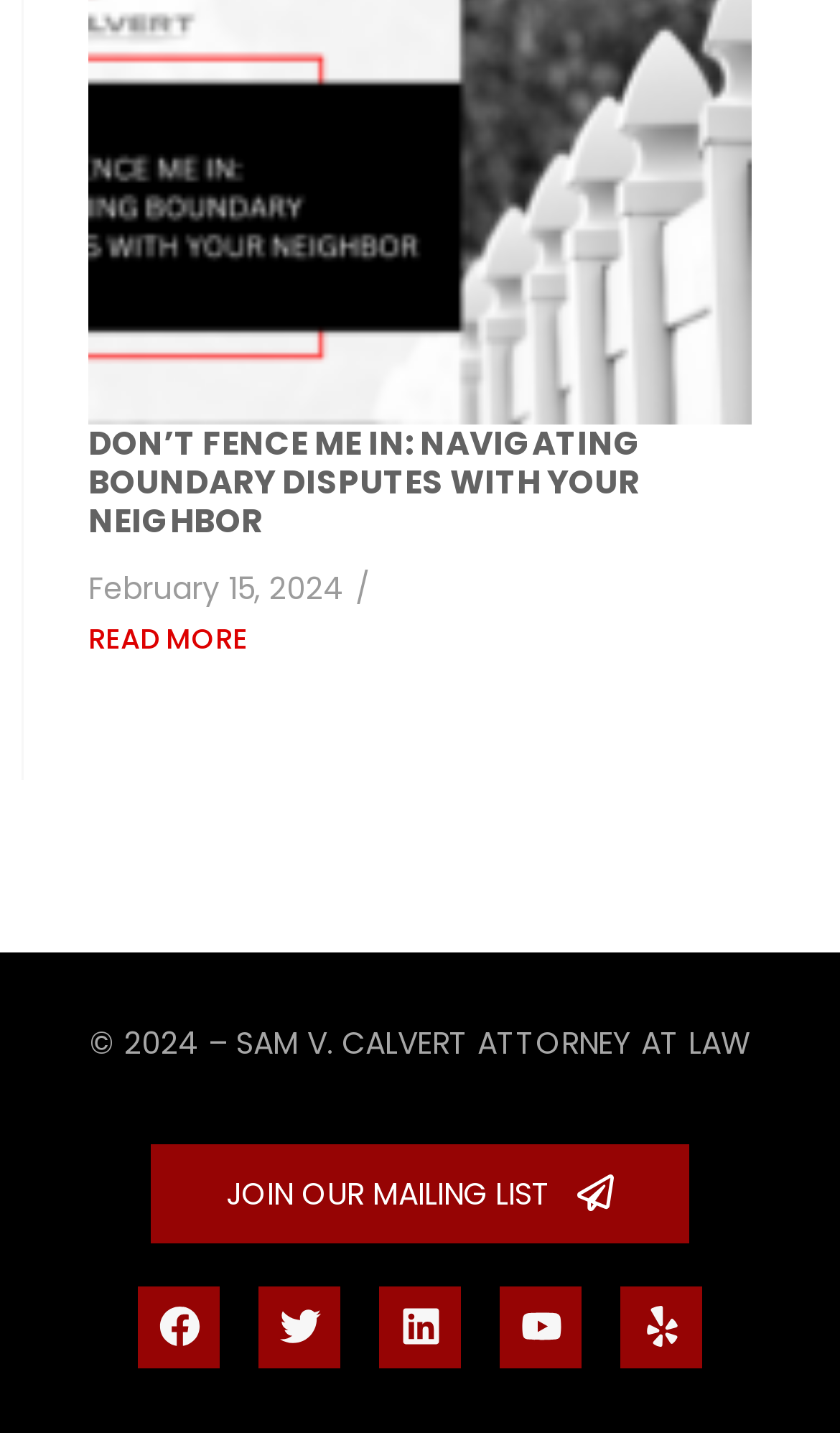Answer succinctly with a single word or phrase:
What is the date of the article?

February 15, 2024